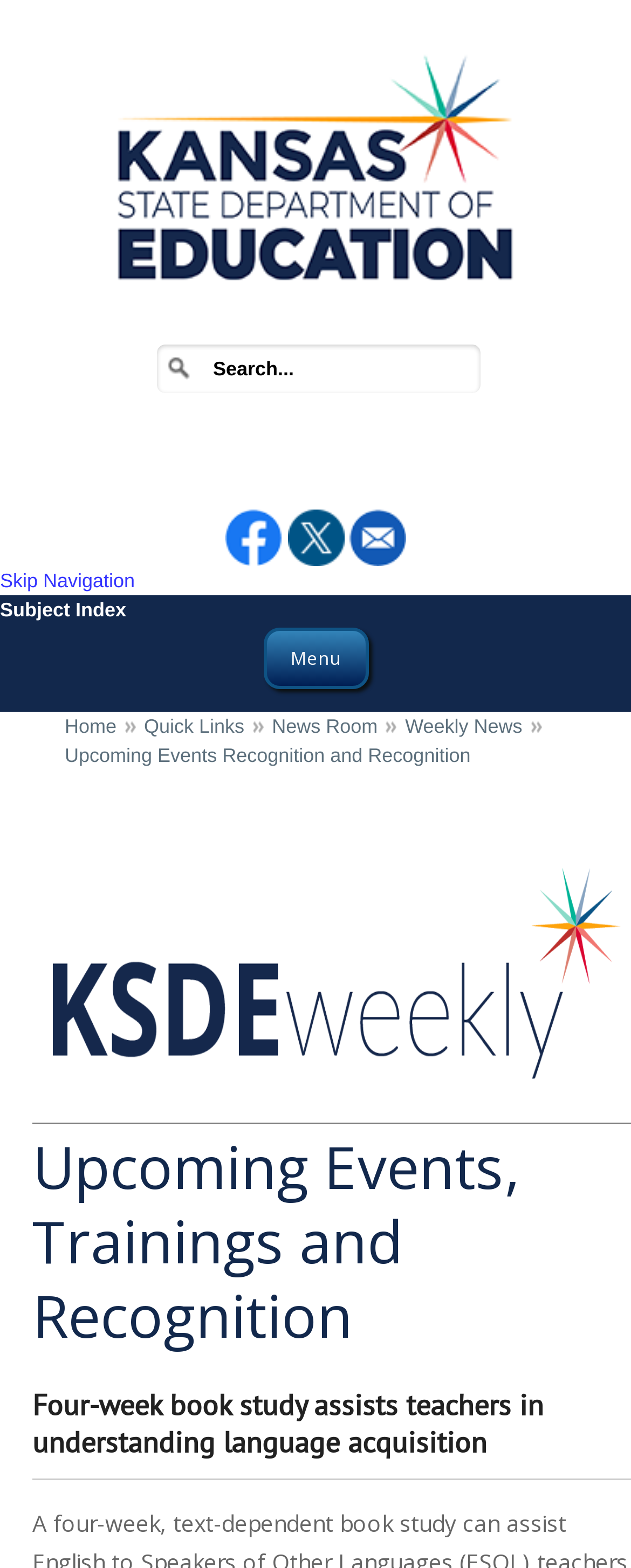What is the main heading displayed on the webpage? Please provide the text.

Upcoming Events, Trainings and Recognition